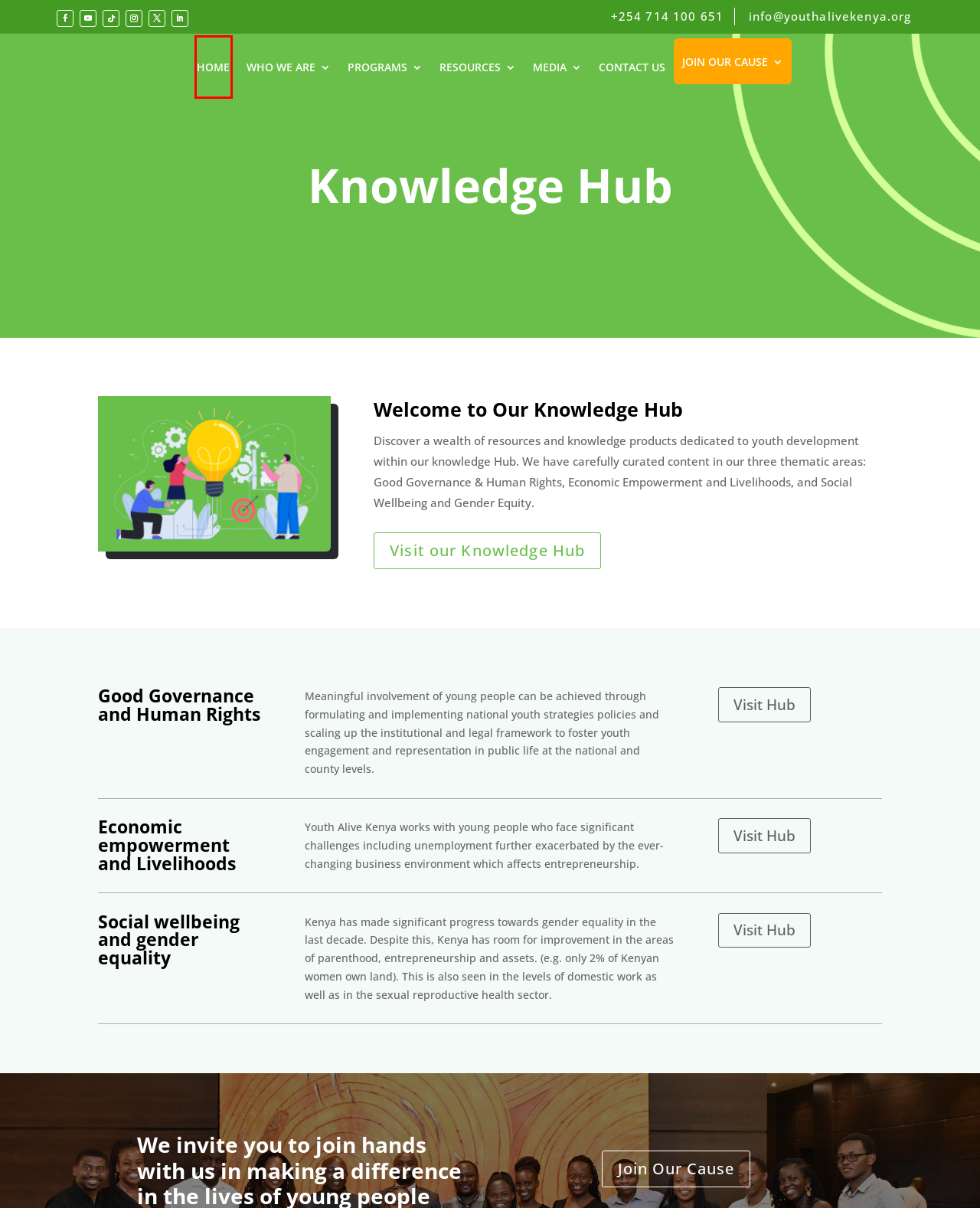You have been given a screenshot of a webpage with a red bounding box around a UI element. Select the most appropriate webpage description for the new webpage that appears after clicking the element within the red bounding box. The choices are:
A. Privacy Policy - Youth Alive! Kenya
B. Home - Youth Alive! Kenya
C. Best Design and Communication Consulting Company - Bigartta Group
D. Notion – The all-in-one workspace for your notes, tasks, wikis, and databases.
E. Accelerator for WordPress - Seraphinite Solutions
F. Become a partner - Youth Alive! Kenya
G. Terms & Conditions - Youth Alive! Kenya
H. Contact us - Youth Alive! Kenya

B